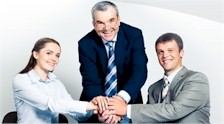Generate an elaborate caption that covers all aspects of the image.

The image depicts a professional and collaborative scene, featuring three individuals engaged in a gesture of unity and teamwork. Positioned at the center is a middle-aged man, dressed in a dark suit and tie, exuding confidence as he interacts with two younger colleagues on either side. The woman to his left is wearing a white blouse, appearing enthusiastic and engaged in the discussion, while the man on the right, attired in a light gray suit, also participates actively. Their hands are clasped together in the center, symbolizing partnership and cooperation. The background is minimalistic, enhancing the focus on their expressions and body language, which suggests a positive work environment and shared goals. This image encapsulates the essence of professional collaboration and business synergy, likely relevant to a corporate or networking context.